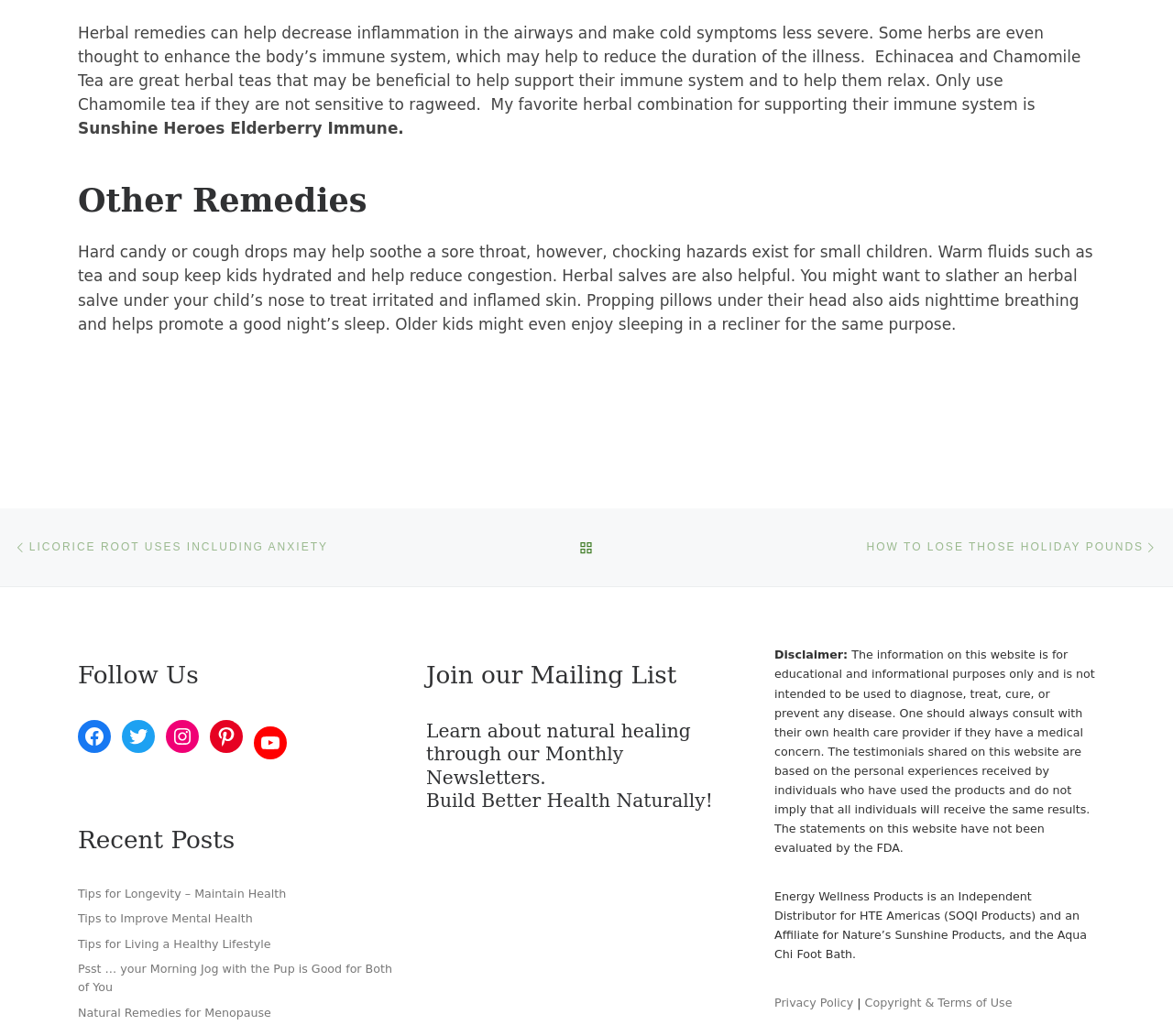Provide a brief response to the question below using a single word or phrase: 
What herbal teas can help support immune system?

Echinacea and Chamomile Tea